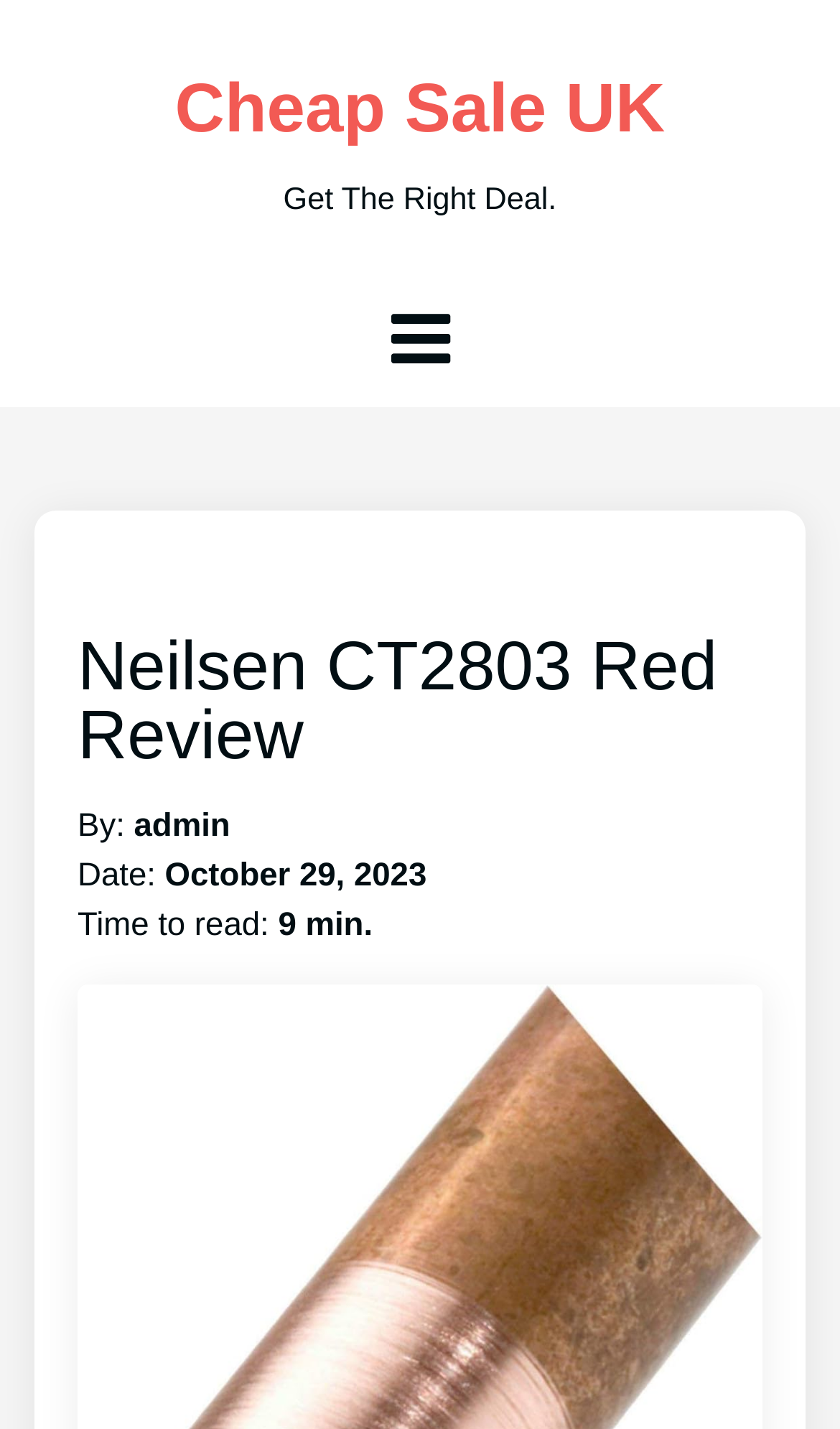Identify and generate the primary title of the webpage.

Neilsen CT2803 Red Review